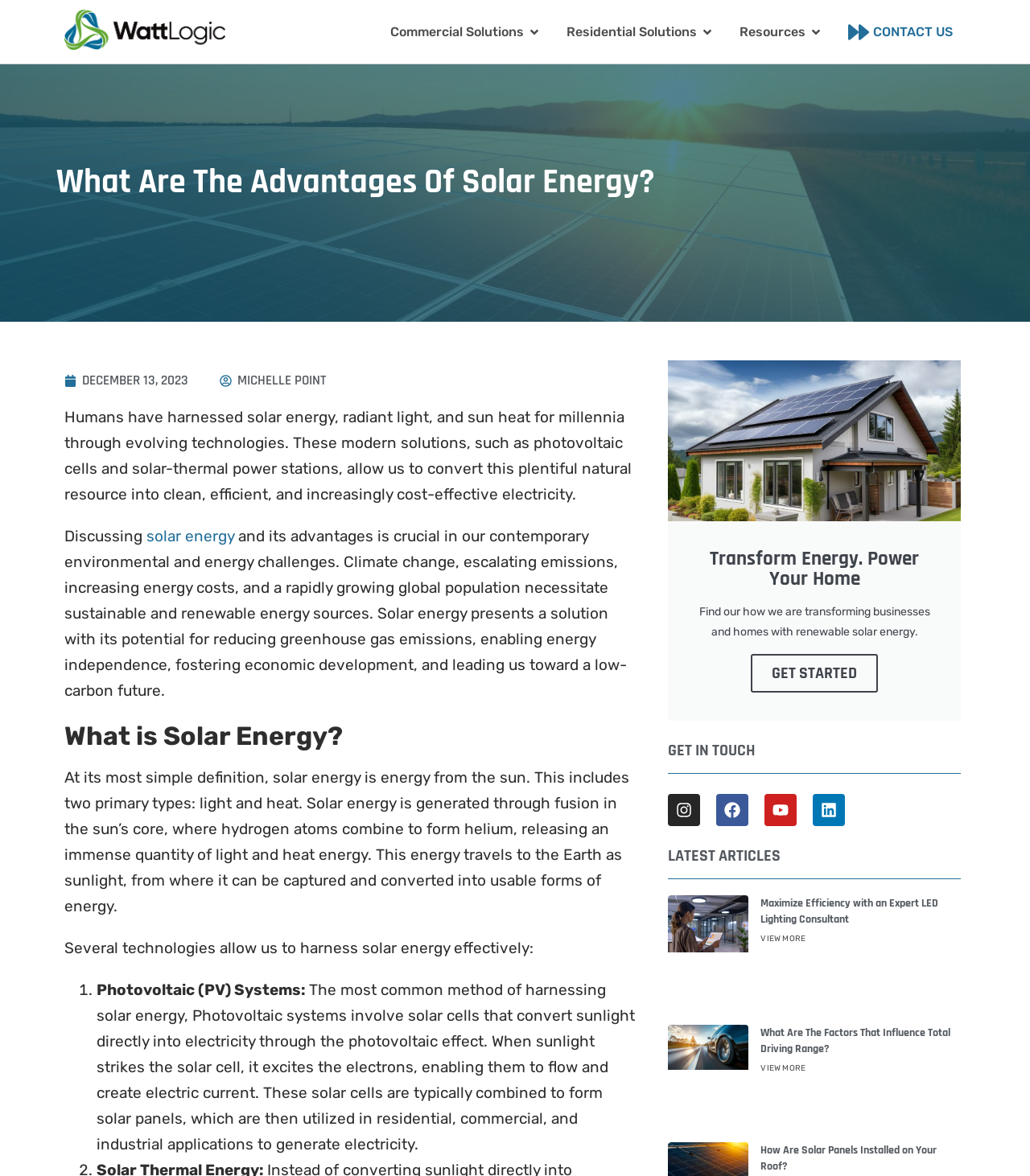Please locate and retrieve the main header text of the webpage.

What Are The Advantages Of Solar Energy?